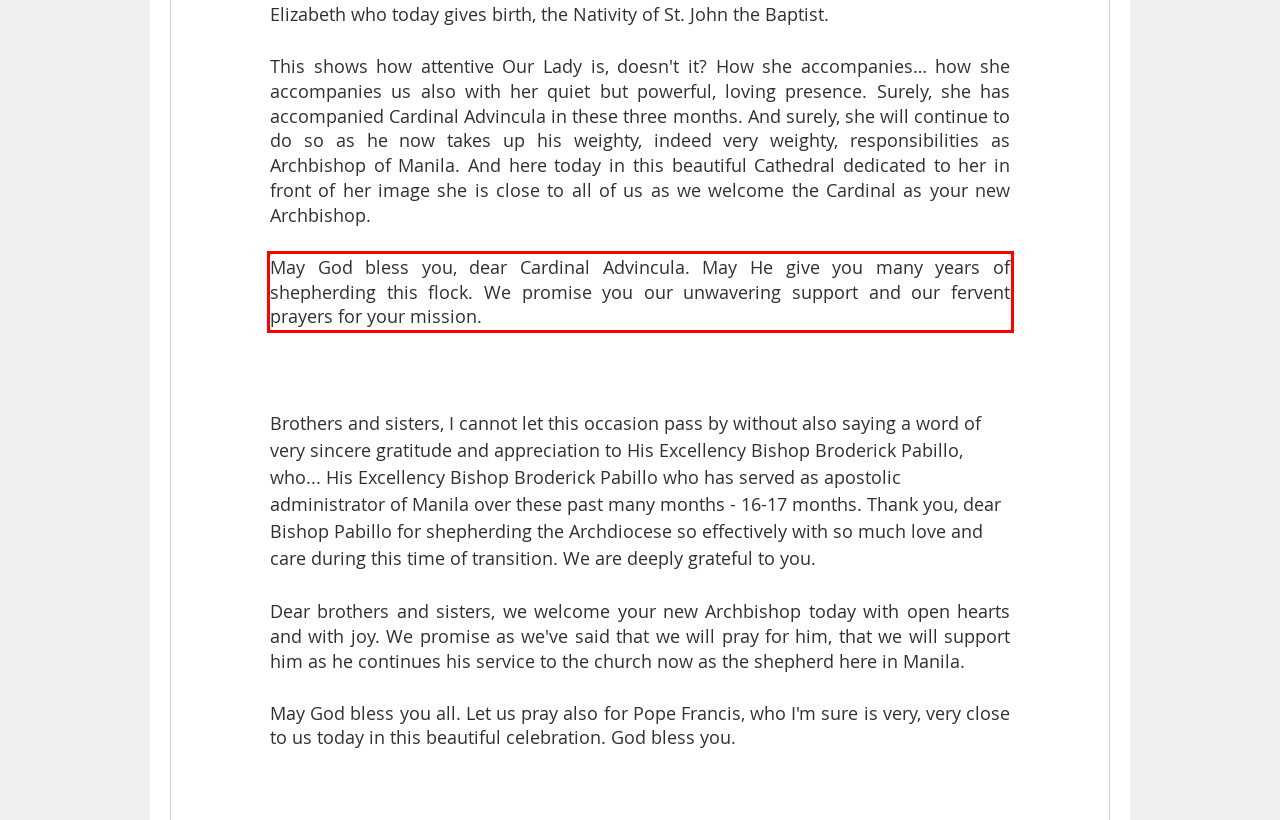Using the provided screenshot of a webpage, recognize the text inside the red rectangle bounding box by performing OCR.

May God bless you, dear Cardinal Advincula. May He give you many years of shepherding this flock. We promise you our unwavering support and our fervent prayers for your mission.